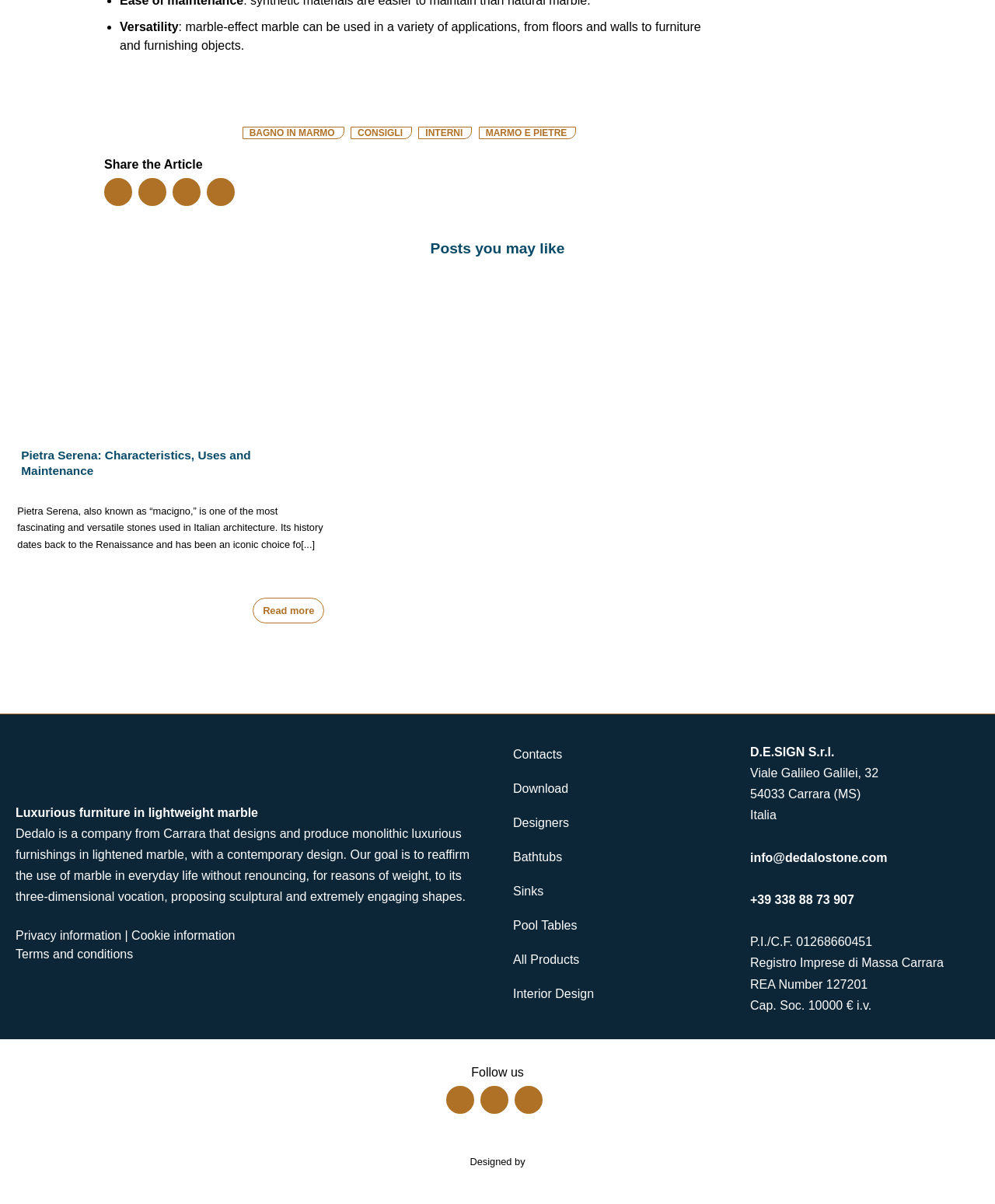Determine the bounding box coordinates of the clickable area required to perform the following instruction: "Read more about Pietra Serena". The coordinates should be represented as four float numbers between 0 and 1: [left, top, right, bottom].

[0.254, 0.501, 0.326, 0.511]